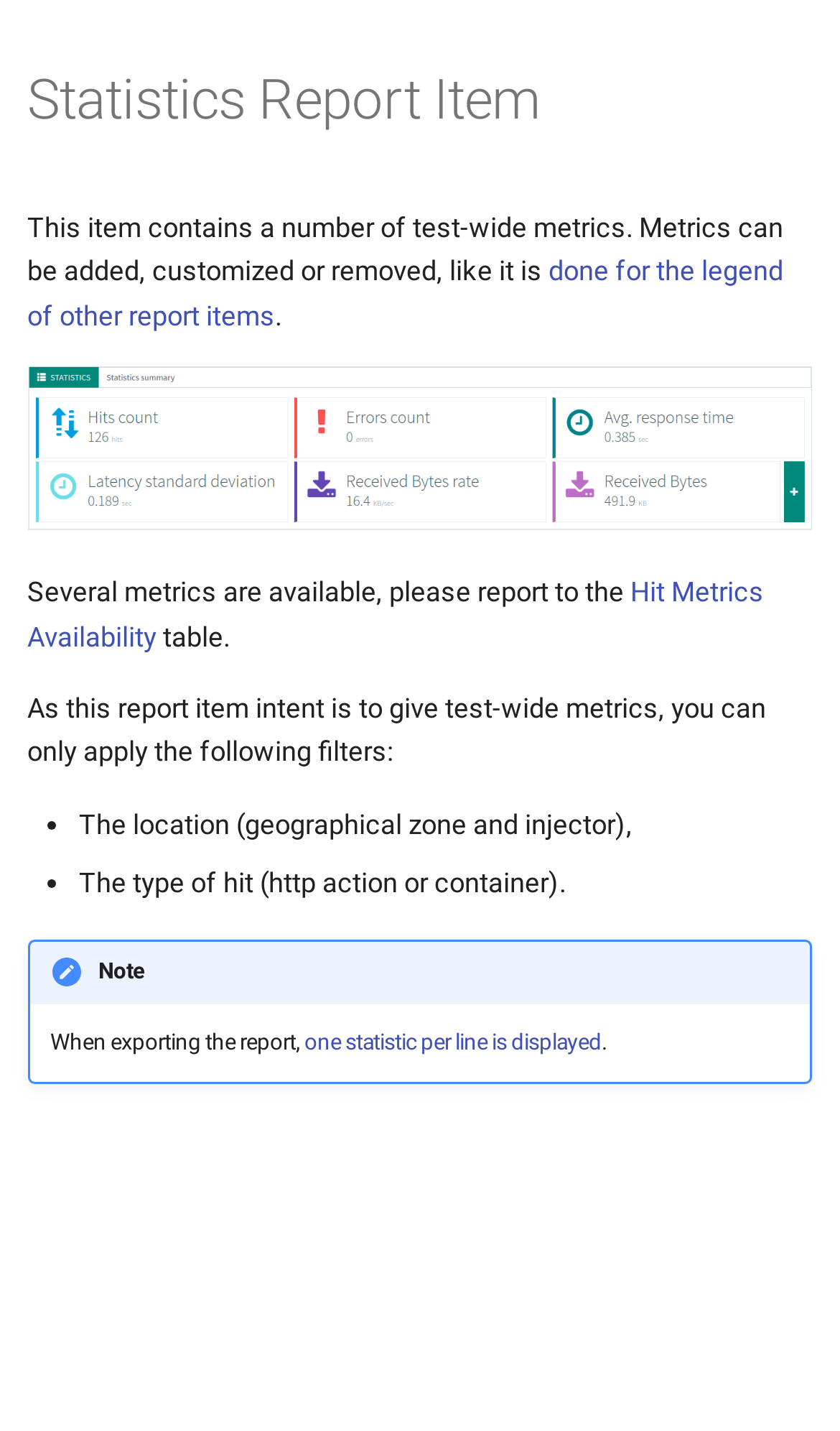Identify the bounding box coordinates of the clickable section necessary to follow the following instruction: "Go to 'Project'". The coordinates should be presented as four float numbers from 0 to 1, i.e., [left, top, right, bottom].

[0.0, 0.254, 0.496, 0.311]